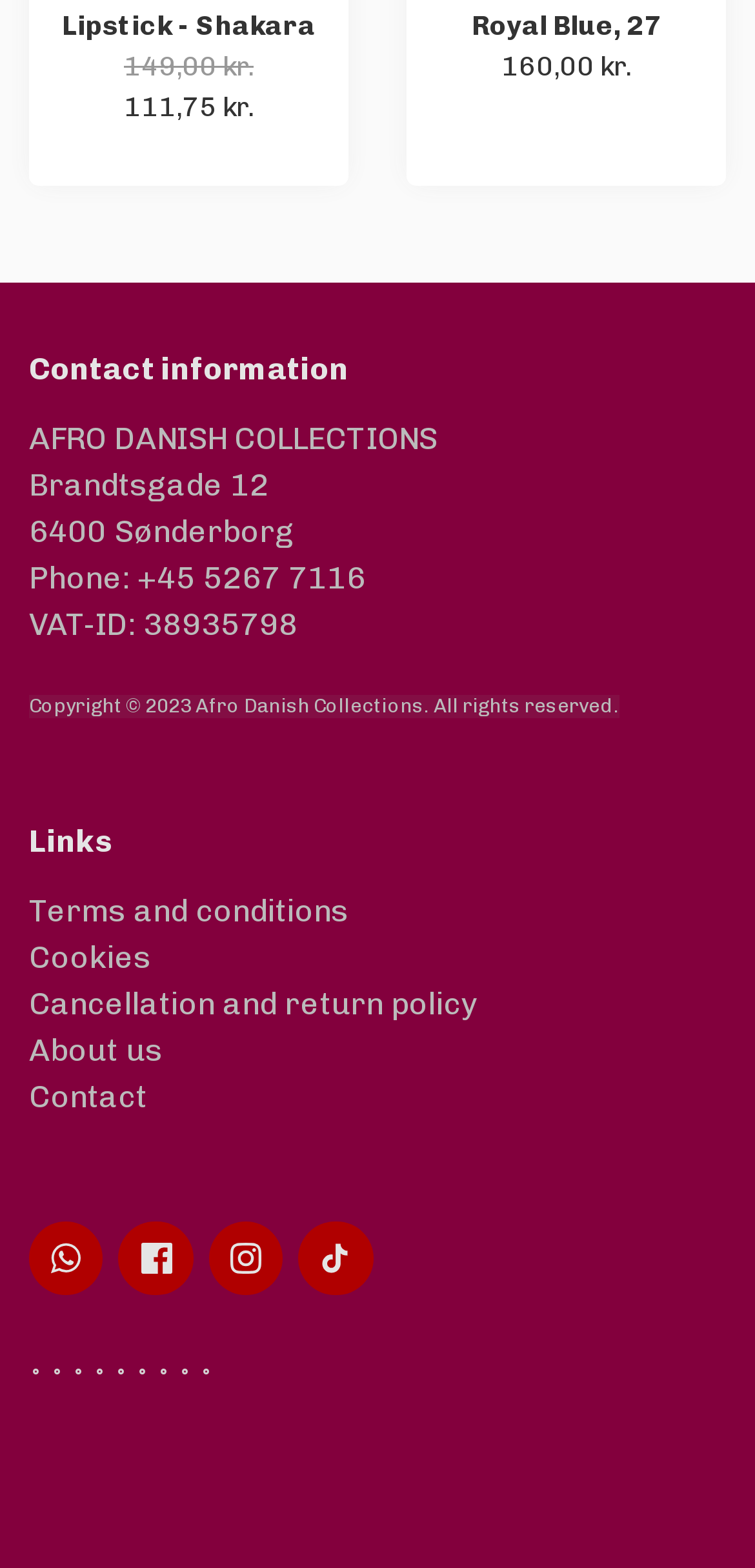Determine the bounding box coordinates of the target area to click to execute the following instruction: "Open Facebook page."

[0.157, 0.778, 0.256, 0.826]